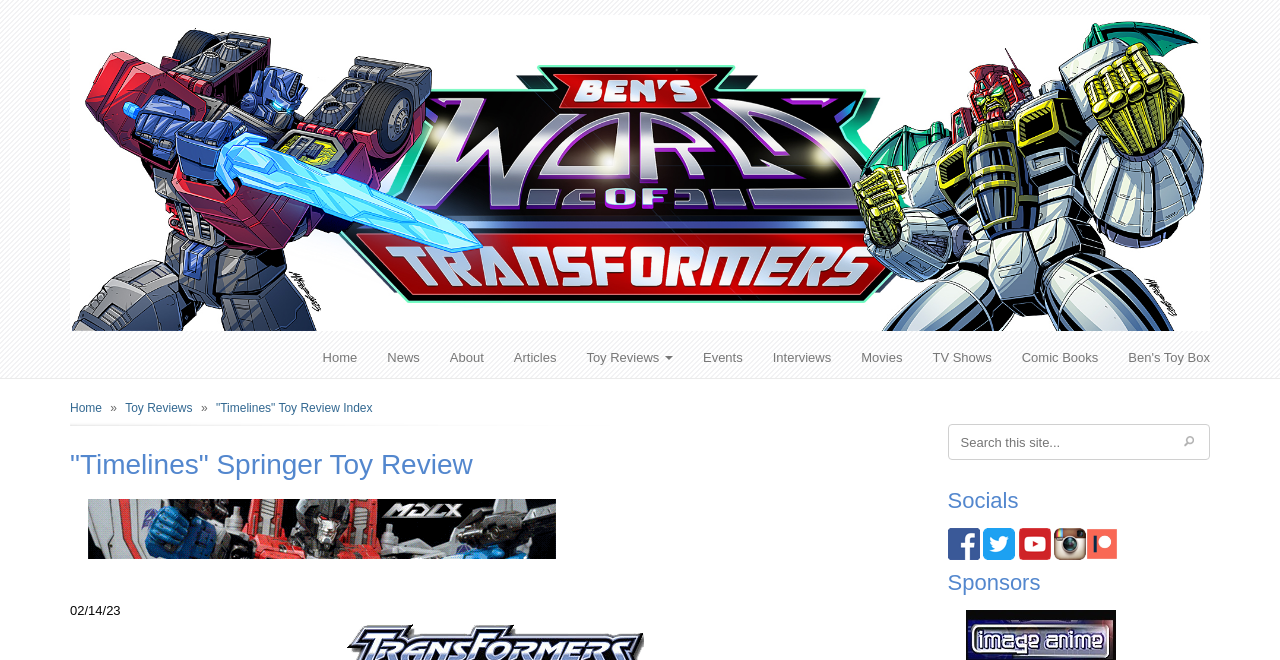Identify the bounding box coordinates of the section to be clicked to complete the task described by the following instruction: "Search for something". The coordinates should be four float numbers between 0 and 1, formatted as [left, top, right, bottom].

[0.74, 0.642, 0.945, 0.697]